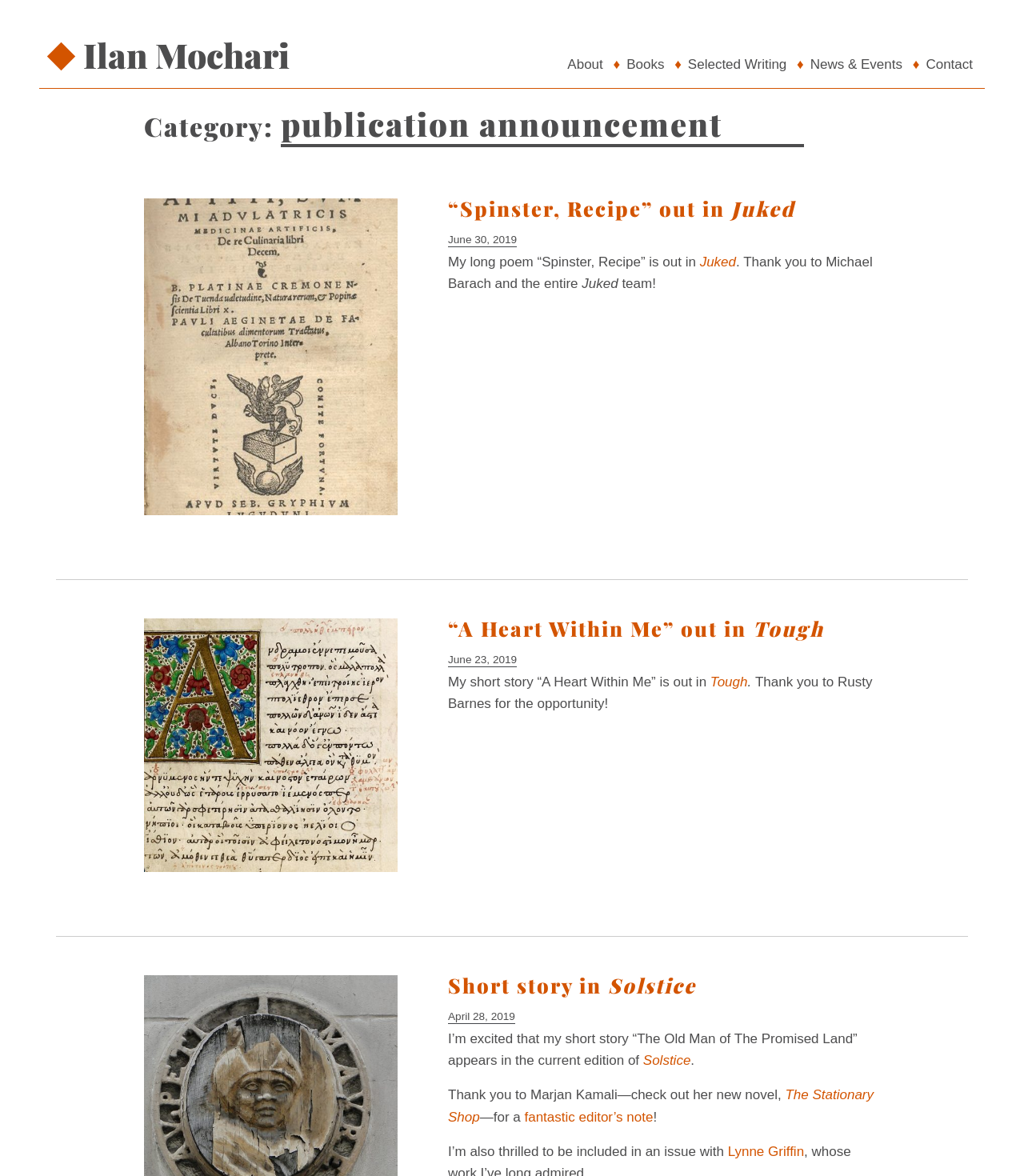Provide the bounding box coordinates of the HTML element described by the text: "About". The coordinates should be in the format [left, top, right, bottom] with values between 0 and 1.

[0.548, 0.048, 0.589, 0.061]